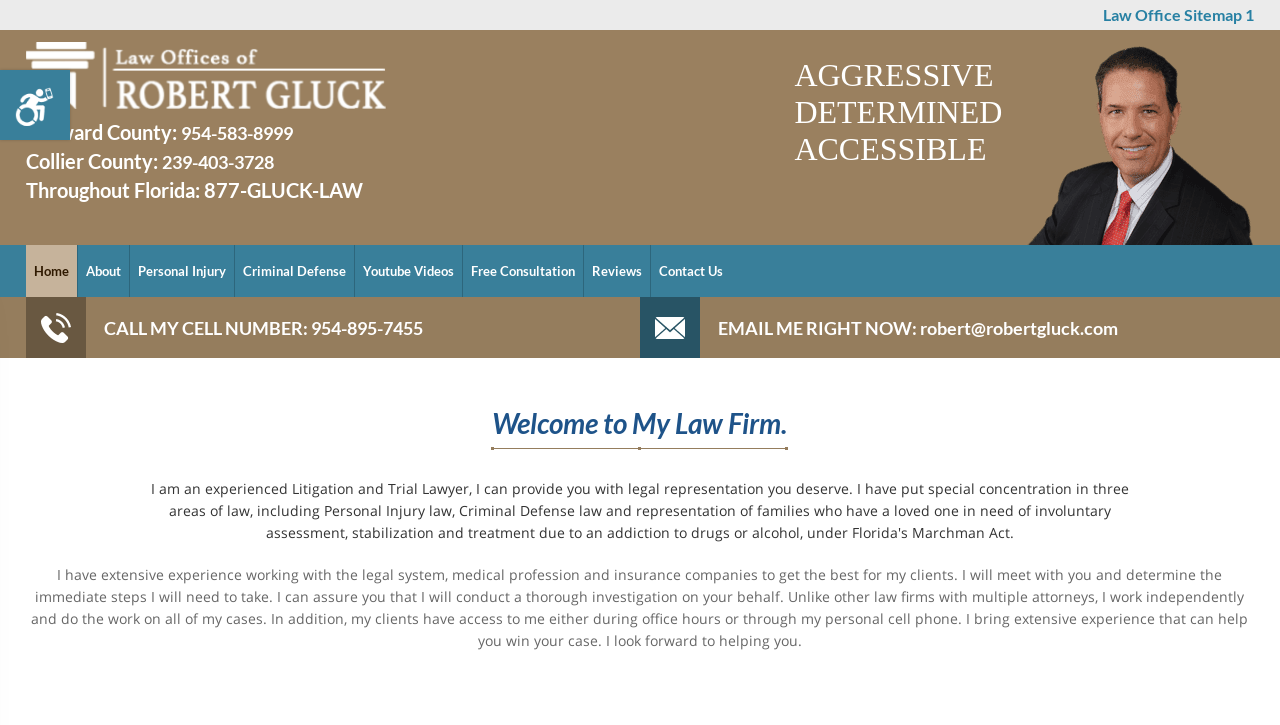Determine the bounding box coordinates of the clickable element to complete this instruction: "Email Robert Gluck". Provide the coordinates in the format of four float numbers between 0 and 1, [left, top, right, bottom].

[0.716, 0.437, 0.873, 0.468]